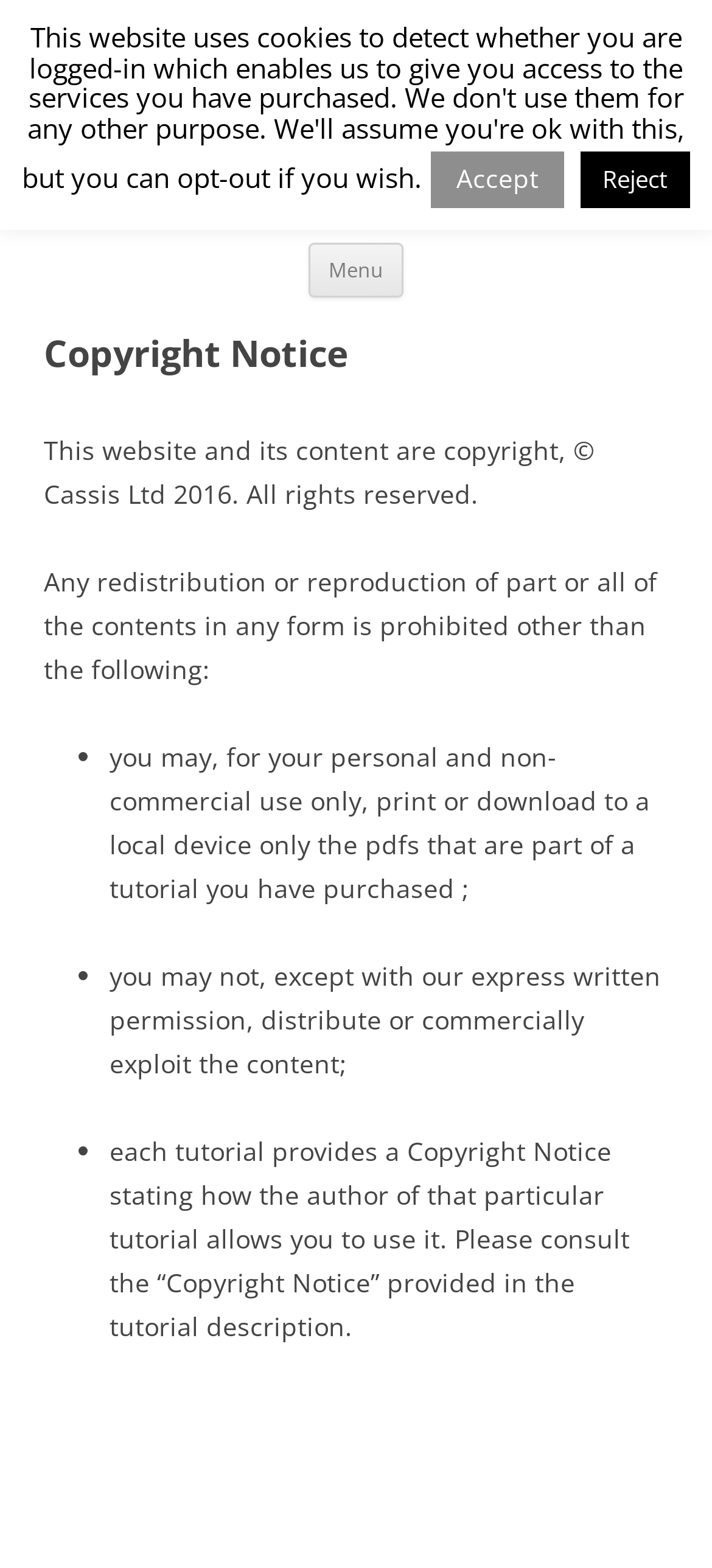Determine the bounding box coordinates for the UI element described. Format the coordinates as (top-left x, top-left y, bottom-right x, bottom-right y) and ensure all values are between 0 and 1. Element description: Accept

[0.605, 0.097, 0.792, 0.133]